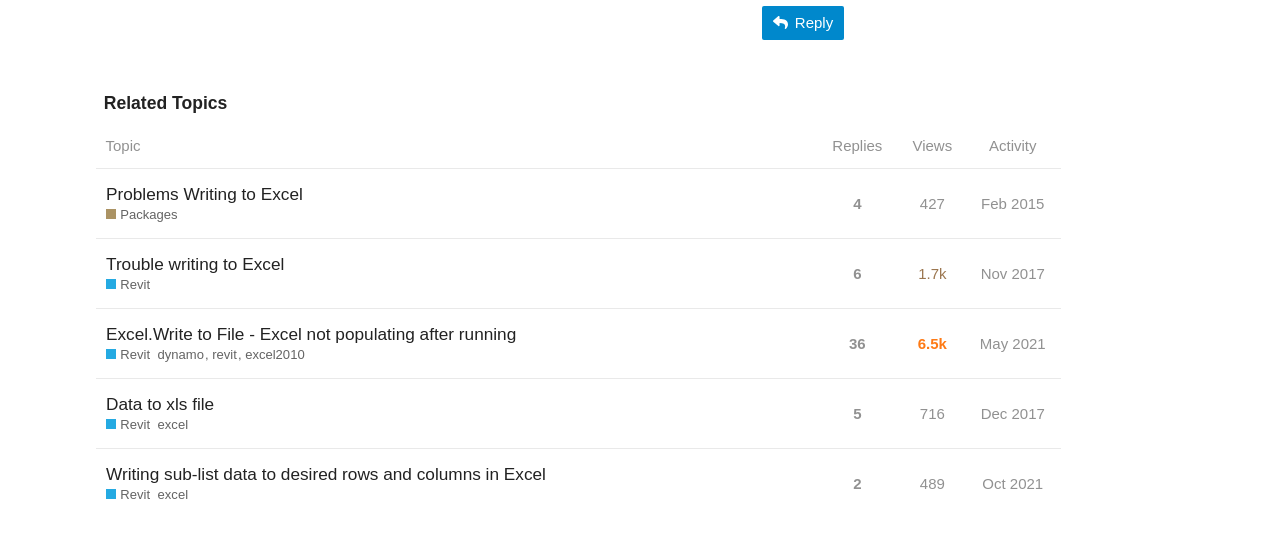Determine the bounding box coordinates of the region I should click to achieve the following instruction: "Sort by replies". Ensure the bounding box coordinates are four float numbers between 0 and 1, i.e., [left, top, right, bottom].

[0.64, 0.226, 0.699, 0.31]